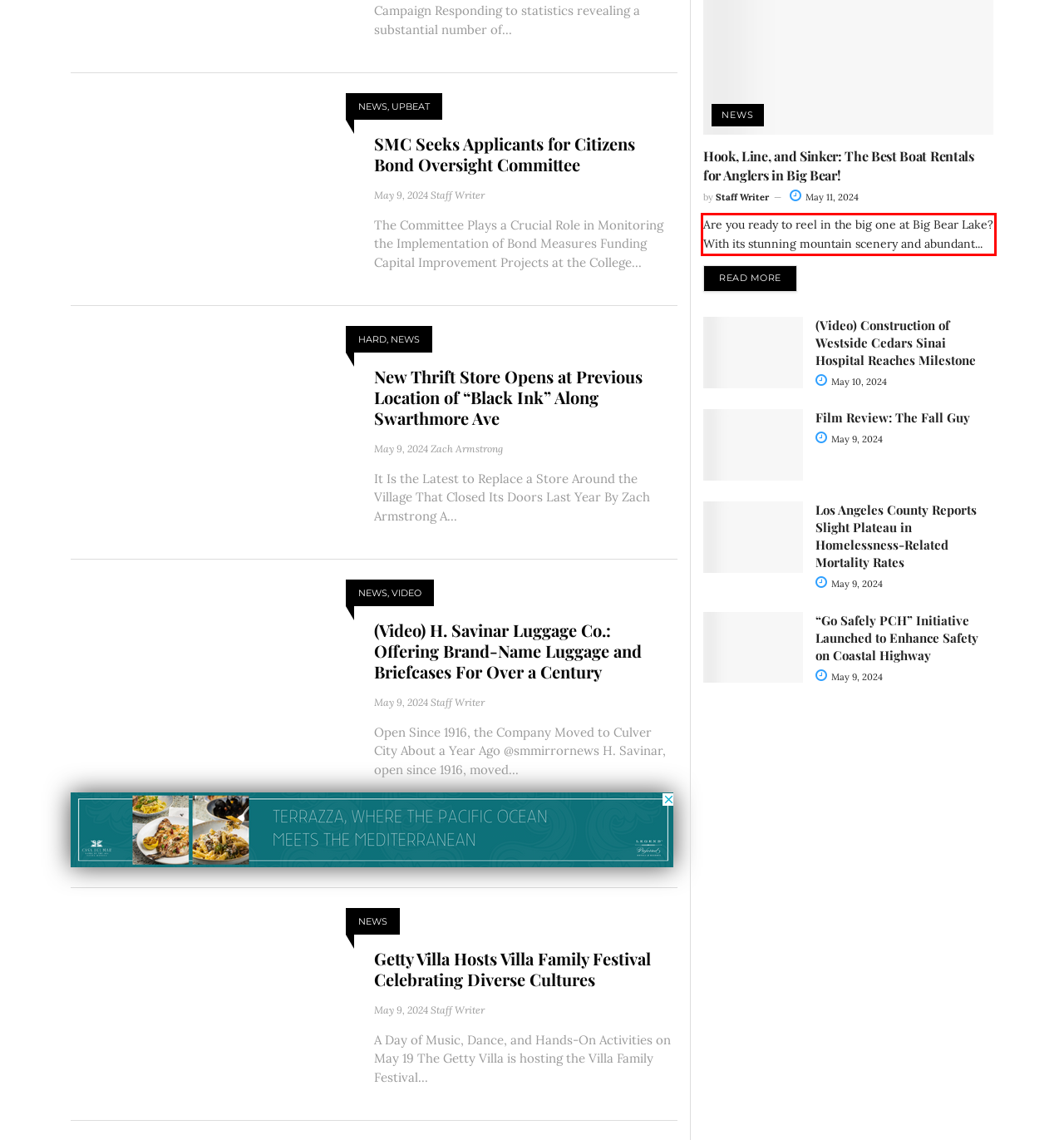Please examine the webpage screenshot containing a red bounding box and use OCR to recognize and output the text inside the red bounding box.

Are you ready to reel in the big one at Big Bear Lake? With its stunning mountain scenery and abundant...